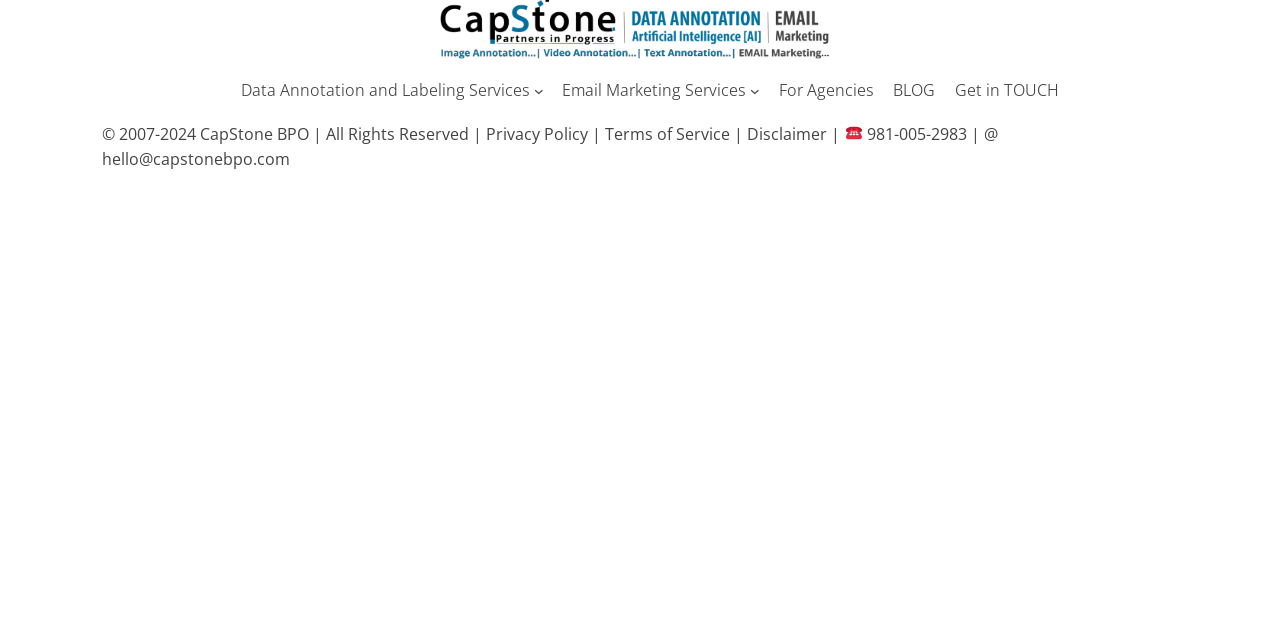Find the coordinates for the bounding box of the element with this description: "BLOG".

[0.698, 0.122, 0.731, 0.16]